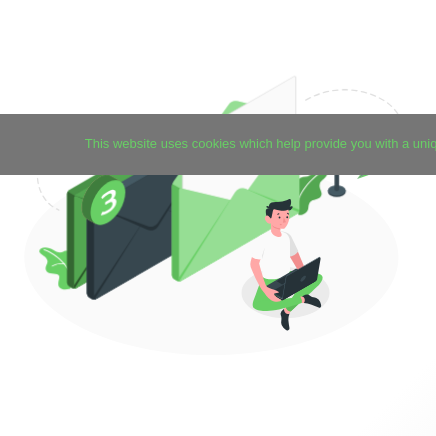Refer to the screenshot and give an in-depth answer to this question: What is the theme of the stylized representations surrounding the figure?

The stylized representations surrounding the figure, such as envelopes and graphical interfaces, contribute to the theme of email or message management, highlighting the concept of digital communication.